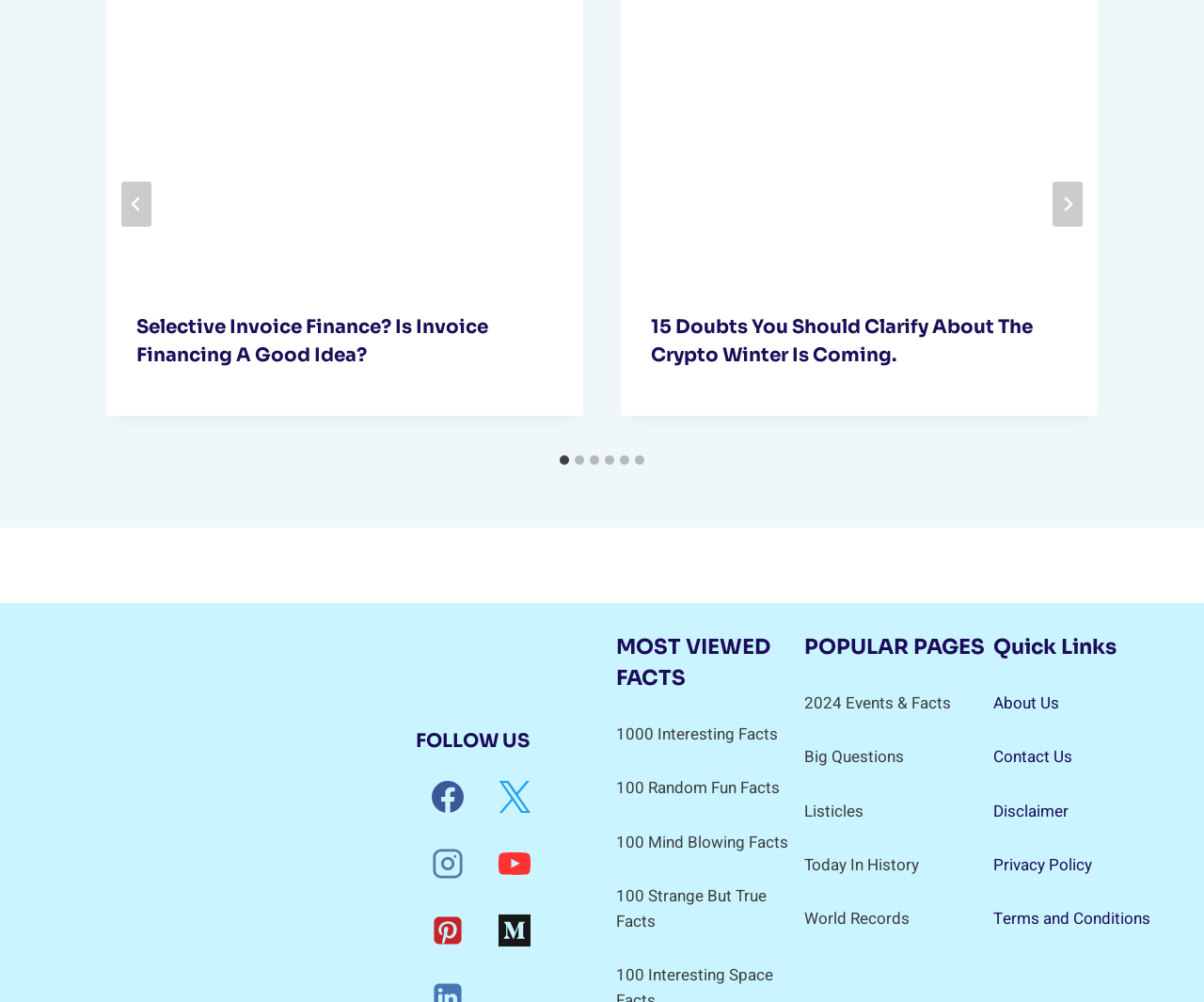Locate the bounding box coordinates of the area you need to click to fulfill this instruction: 'Click on the 'Reply to admin' link'. The coordinates must be in the form of four float numbers ranging from 0 to 1: [left, top, right, bottom].

None